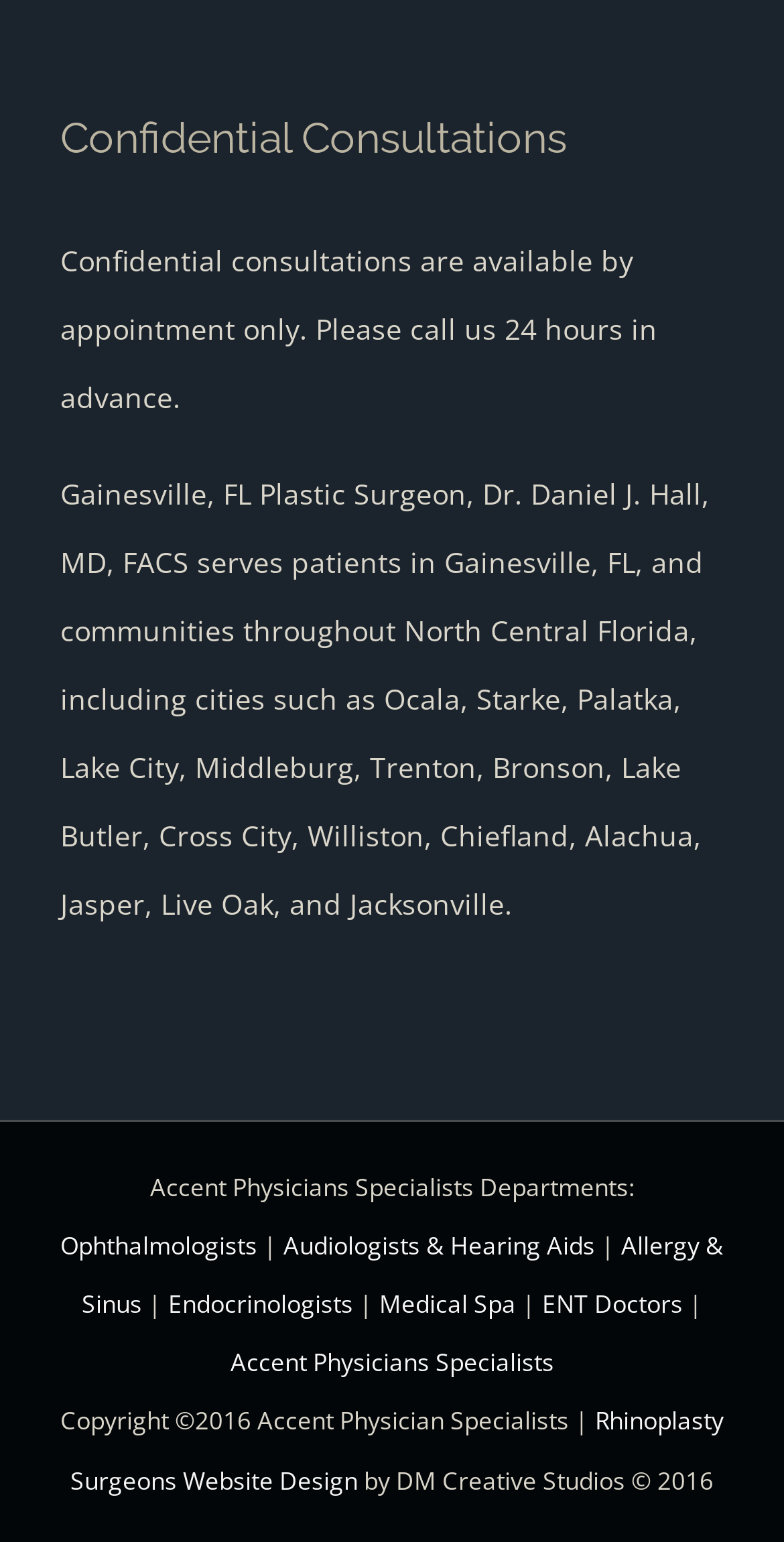Locate the bounding box of the user interface element based on this description: "Audiologists & Hearing Aids".

[0.362, 0.797, 0.759, 0.819]